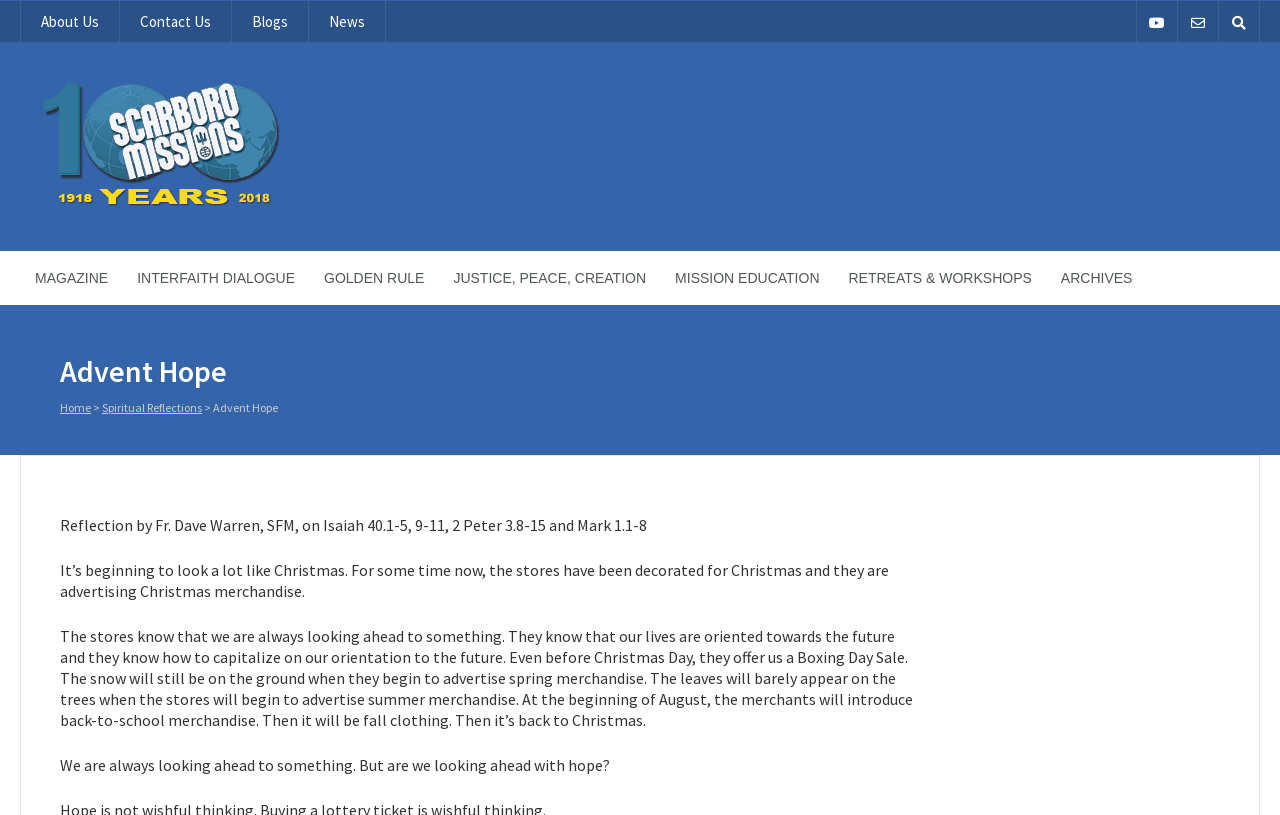Specify the bounding box coordinates of the region I need to click to perform the following instruction: "Click on About Us". The coordinates must be four float numbers in the range of 0 to 1, i.e., [left, top, right, bottom].

[0.016, 0.001, 0.093, 0.052]